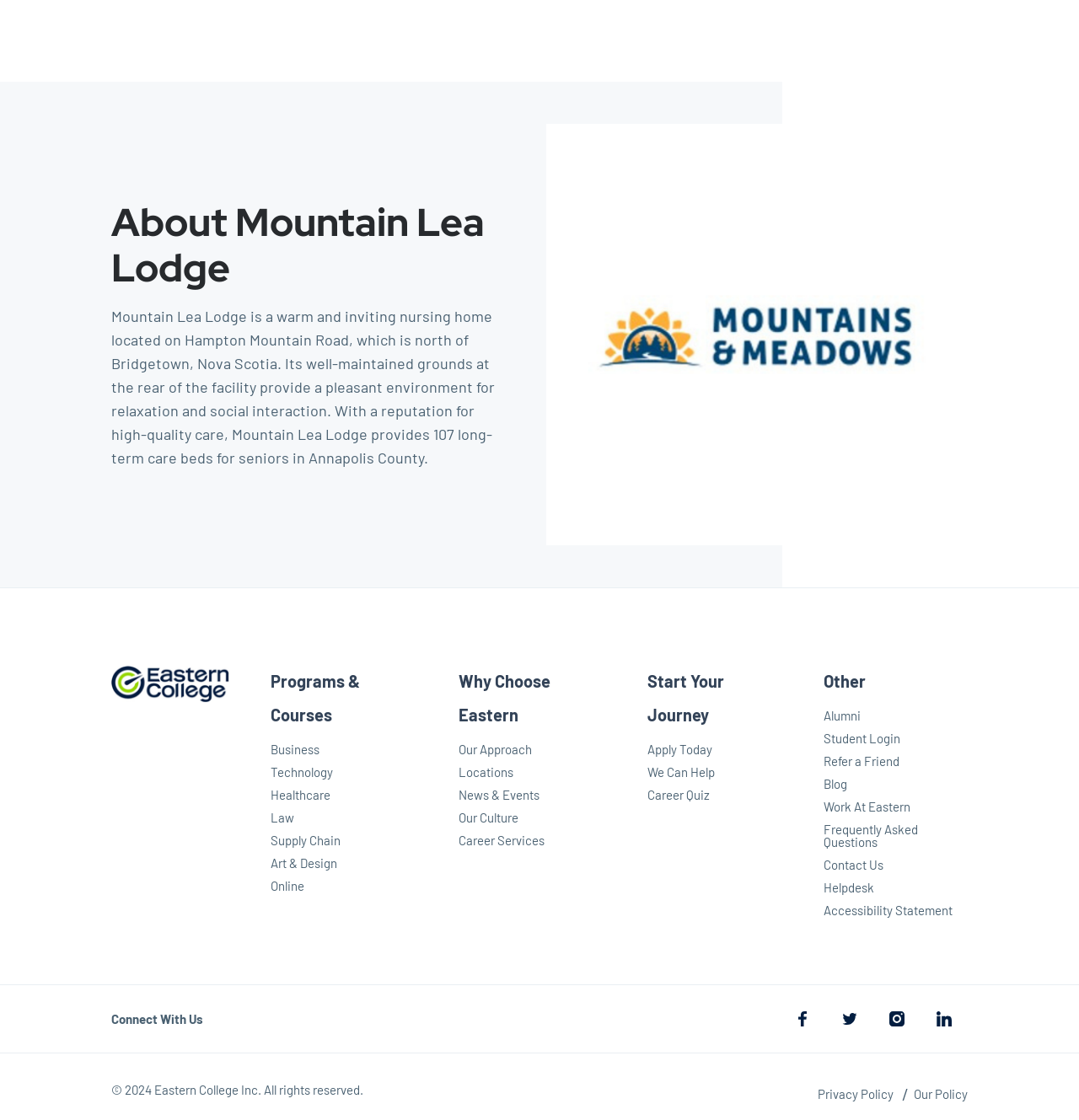Provide your answer to the question using just one word or phrase: What is the location of Mountain Lea Lodge?

Hampton Mountain Road, Nova Scotia